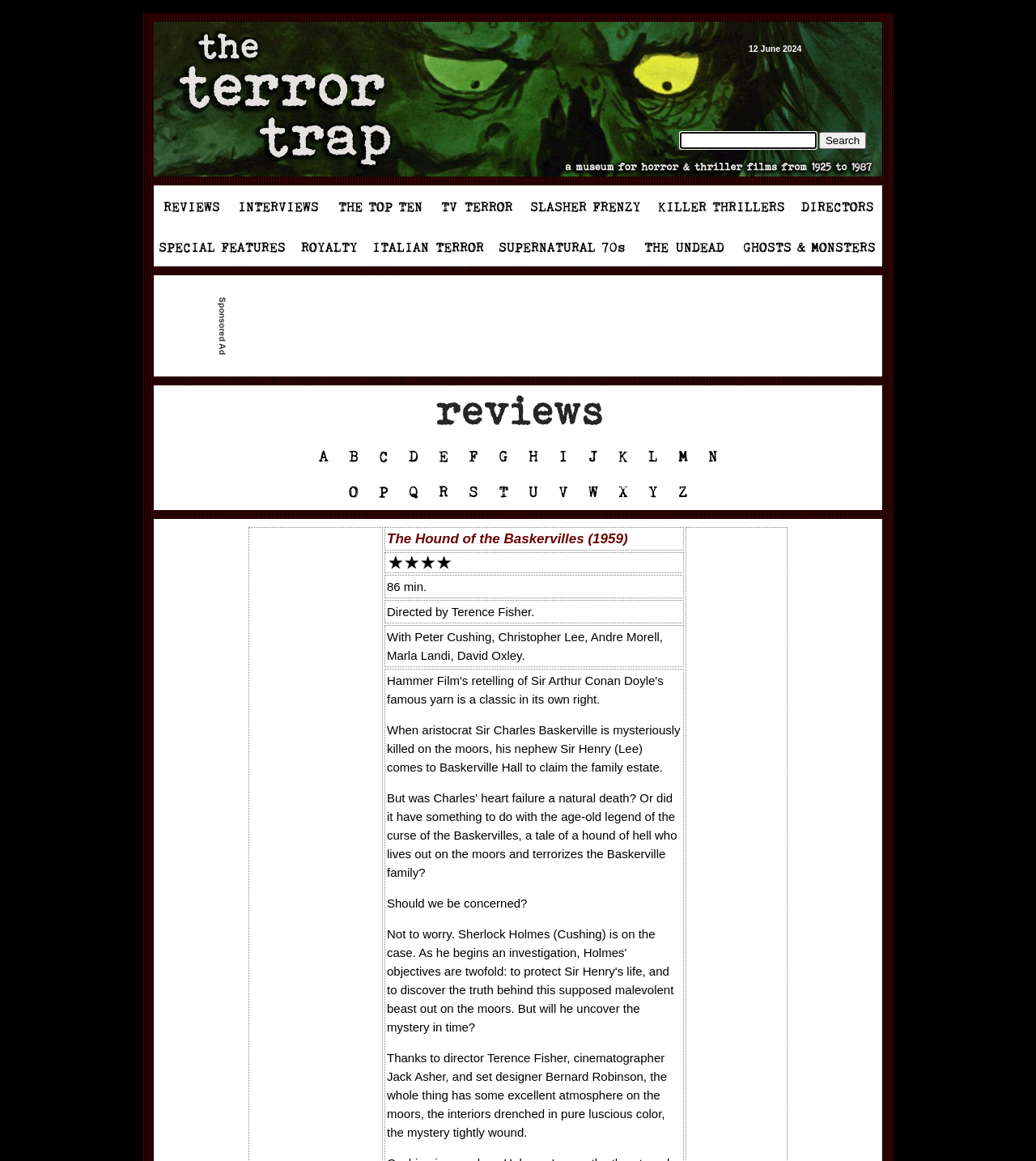What is the main topic of this webpage?
Refer to the image and offer an in-depth and detailed answer to the question.

Based on the webpage structure and the presence of multiple links and tables, it appears to be a webpage about the 1959 film 'The Hound of the Baskervilles'. The title of the webpage also confirms this.